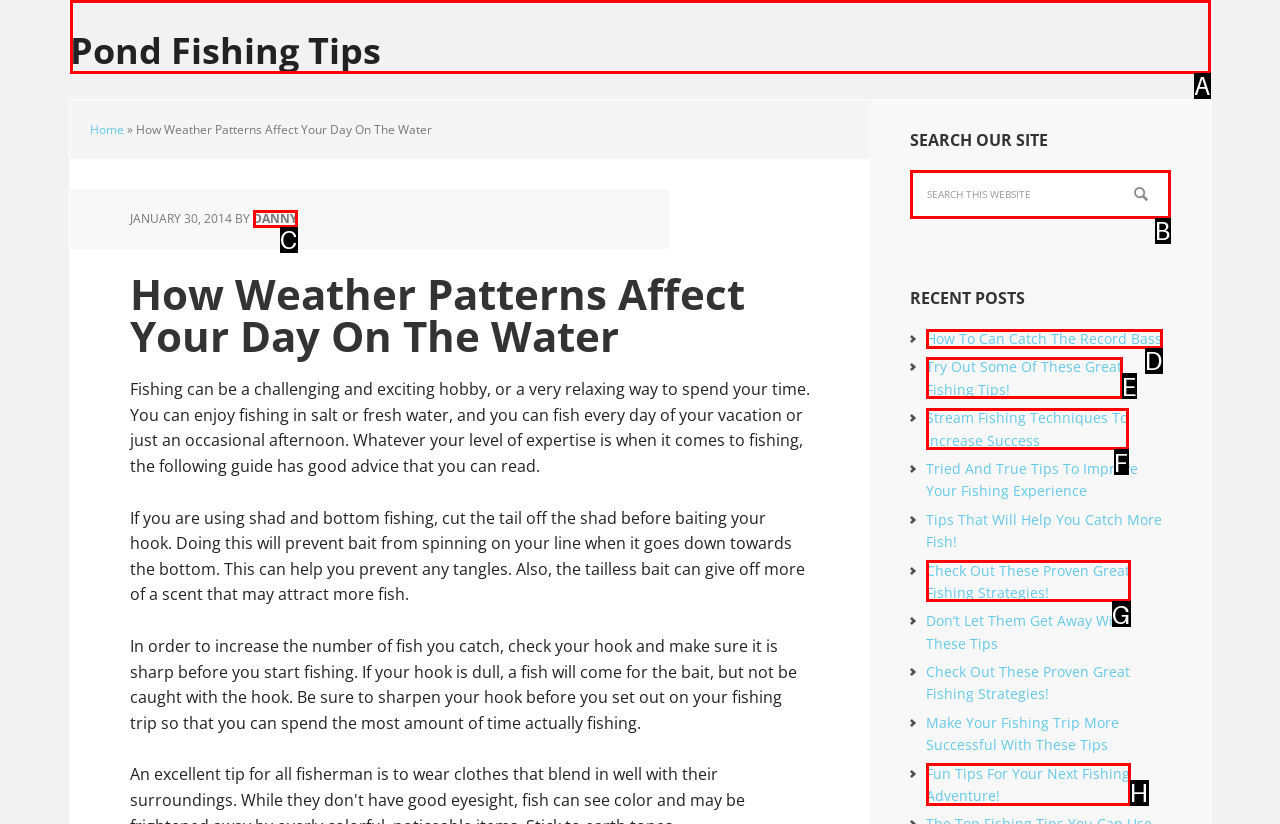Choose the option that matches the following description: Pond Fishing Tips
Reply with the letter of the selected option directly.

A